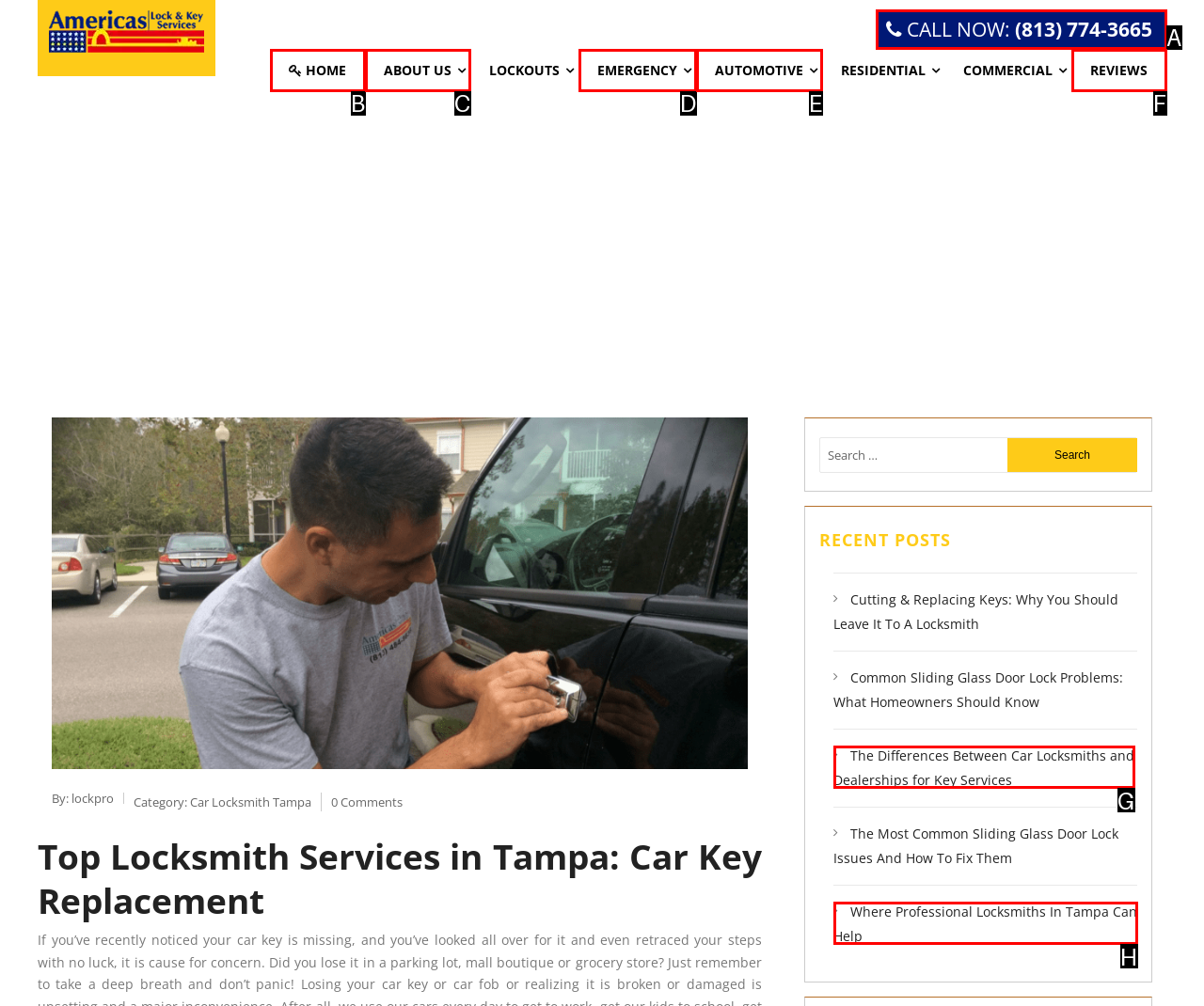Determine which option matches the description: Home. Answer using the letter of the option.

B